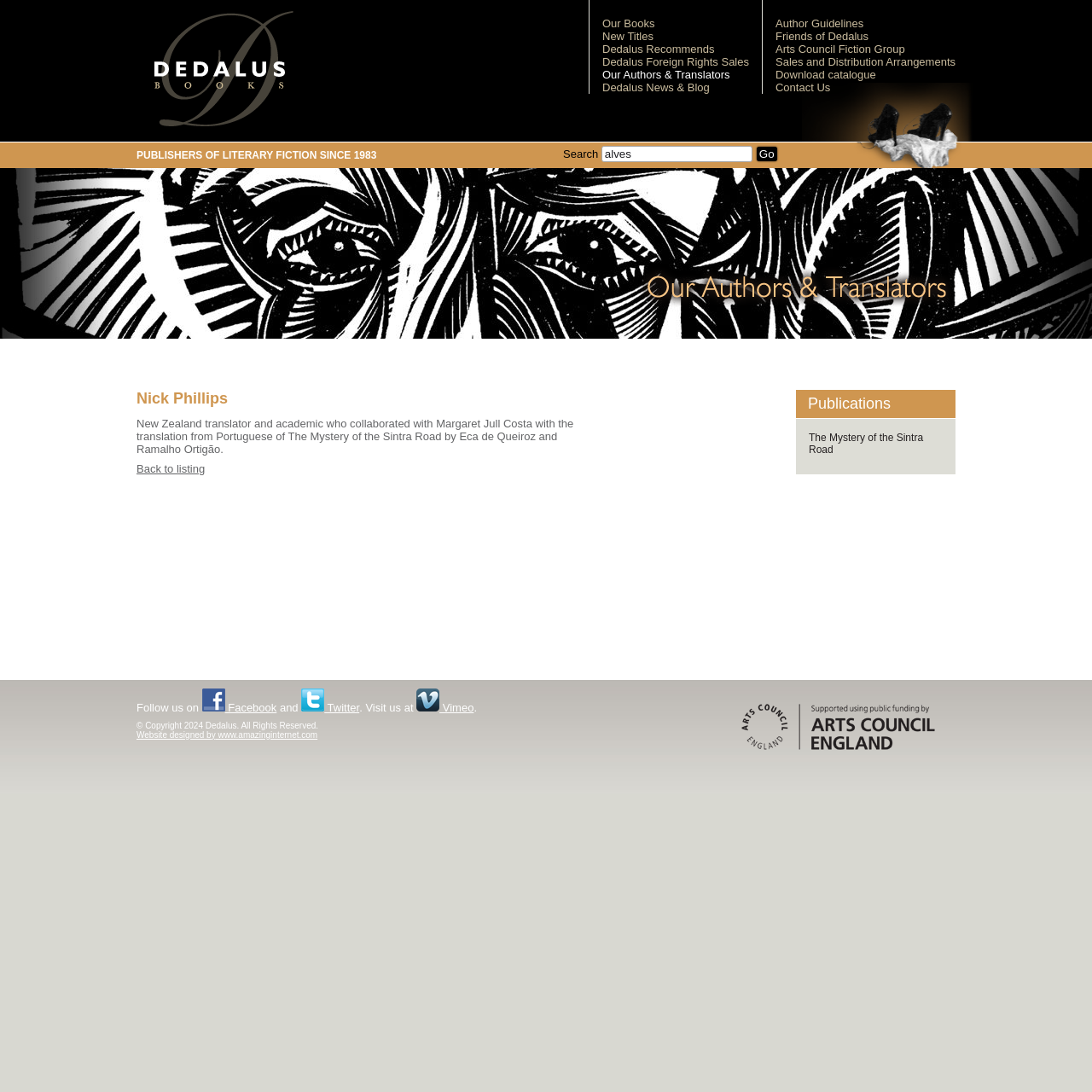Using the information in the image, could you please answer the following question in detail:
How many social media platforms are mentioned on the webpage?

The social media platforms mentioned on the webpage are Facebook, Twitter, and Vimeo. These platforms are mentioned in the footer section of the webpage, along with their respective logos.